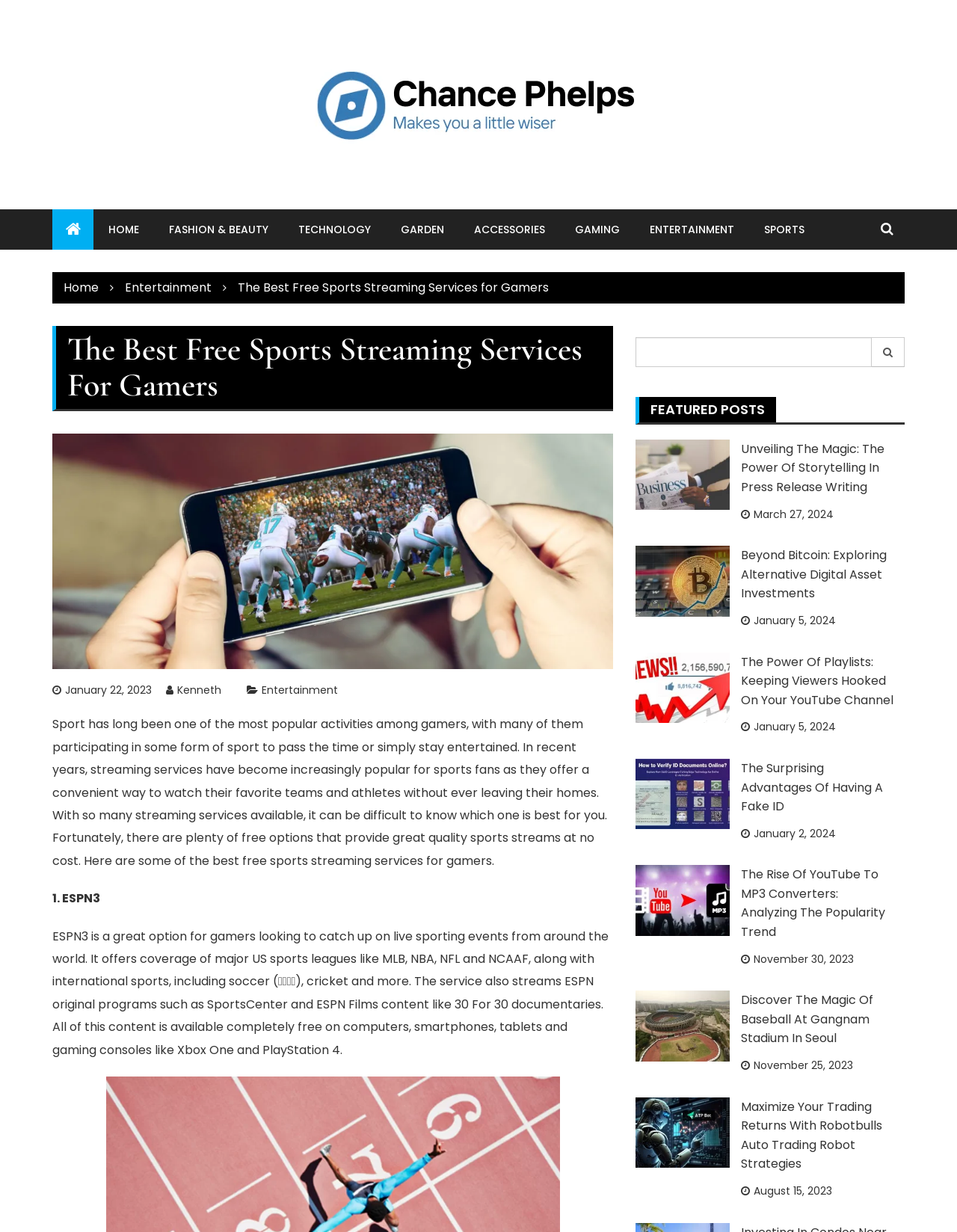Please determine the bounding box coordinates of the section I need to click to accomplish this instruction: "Read the article 'The Best Free Sports Streaming Services for Gamers'".

[0.248, 0.227, 0.573, 0.241]